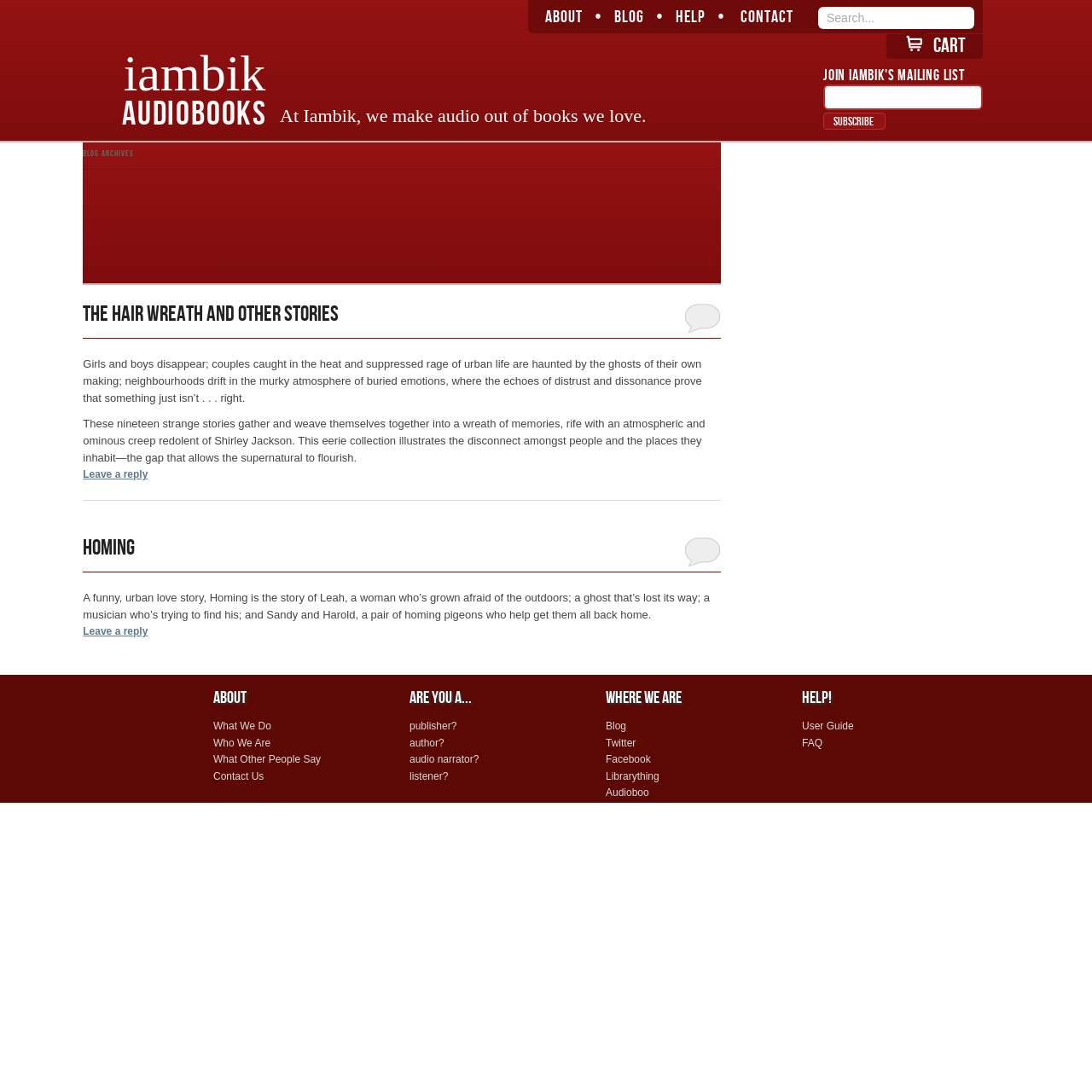Please determine the bounding box coordinates of the section I need to click to accomplish this instruction: "Read the blog archives".

[0.076, 0.13, 0.66, 0.155]